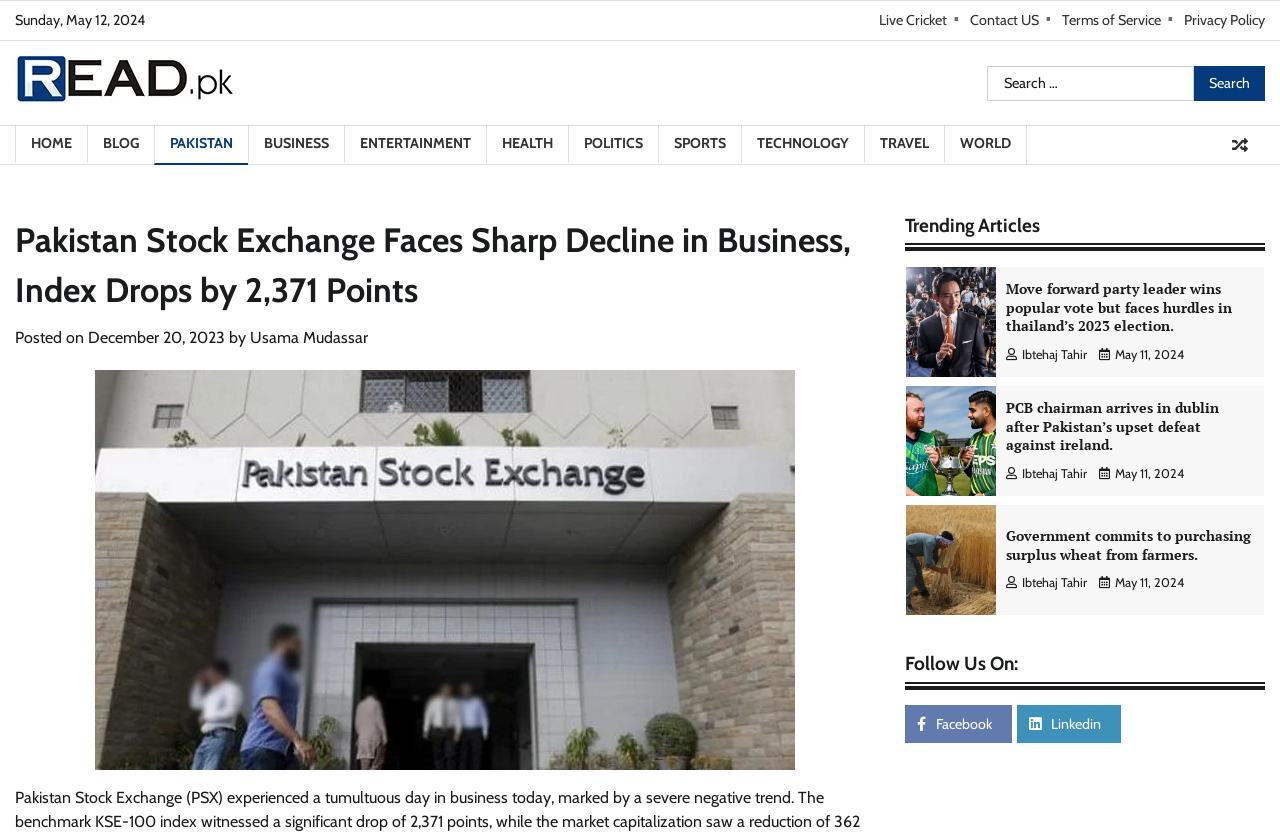What is the date displayed at the top of the webpage?
Answer the question with a single word or phrase, referring to the image.

Sunday, May 12, 2024